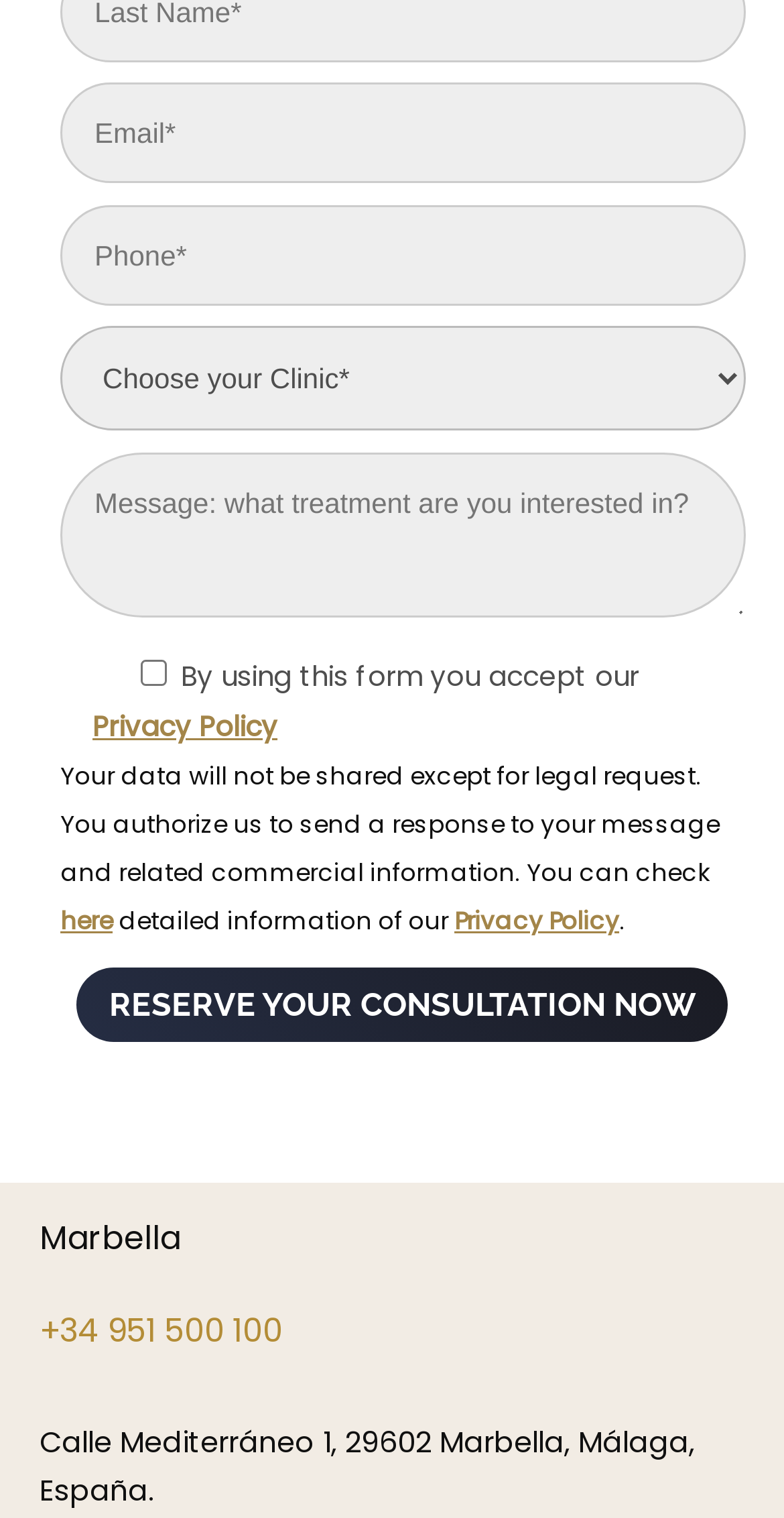Using the information in the image, could you please answer the following question in detail:
What is the purpose of the checkbox?

The checkbox is labeled 'By using this form you accept our Privacy Policy', indicating that checking it is necessary to accept the terms of the Privacy Policy before submitting the form.